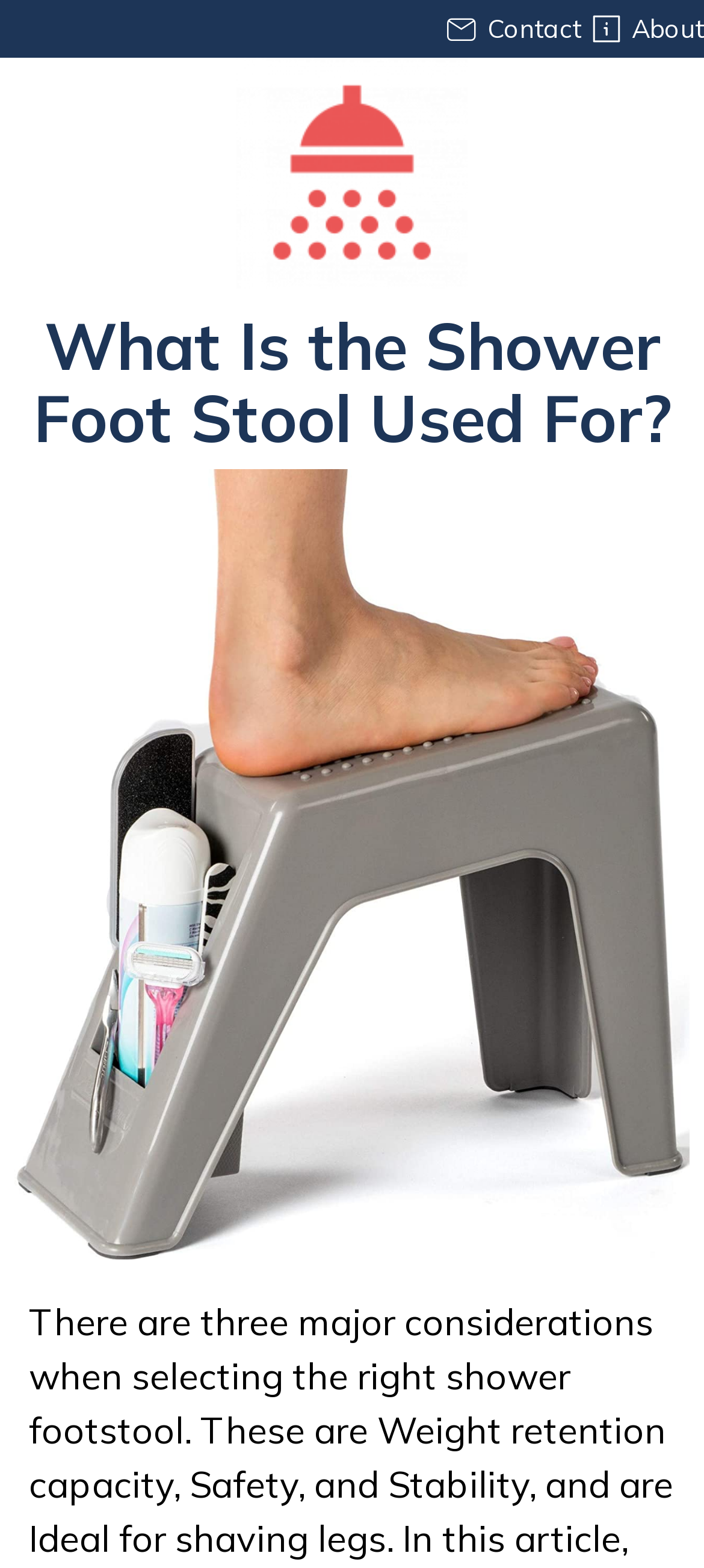What is the primary heading on this webpage?

What Is the Shower Foot Stool Used For?